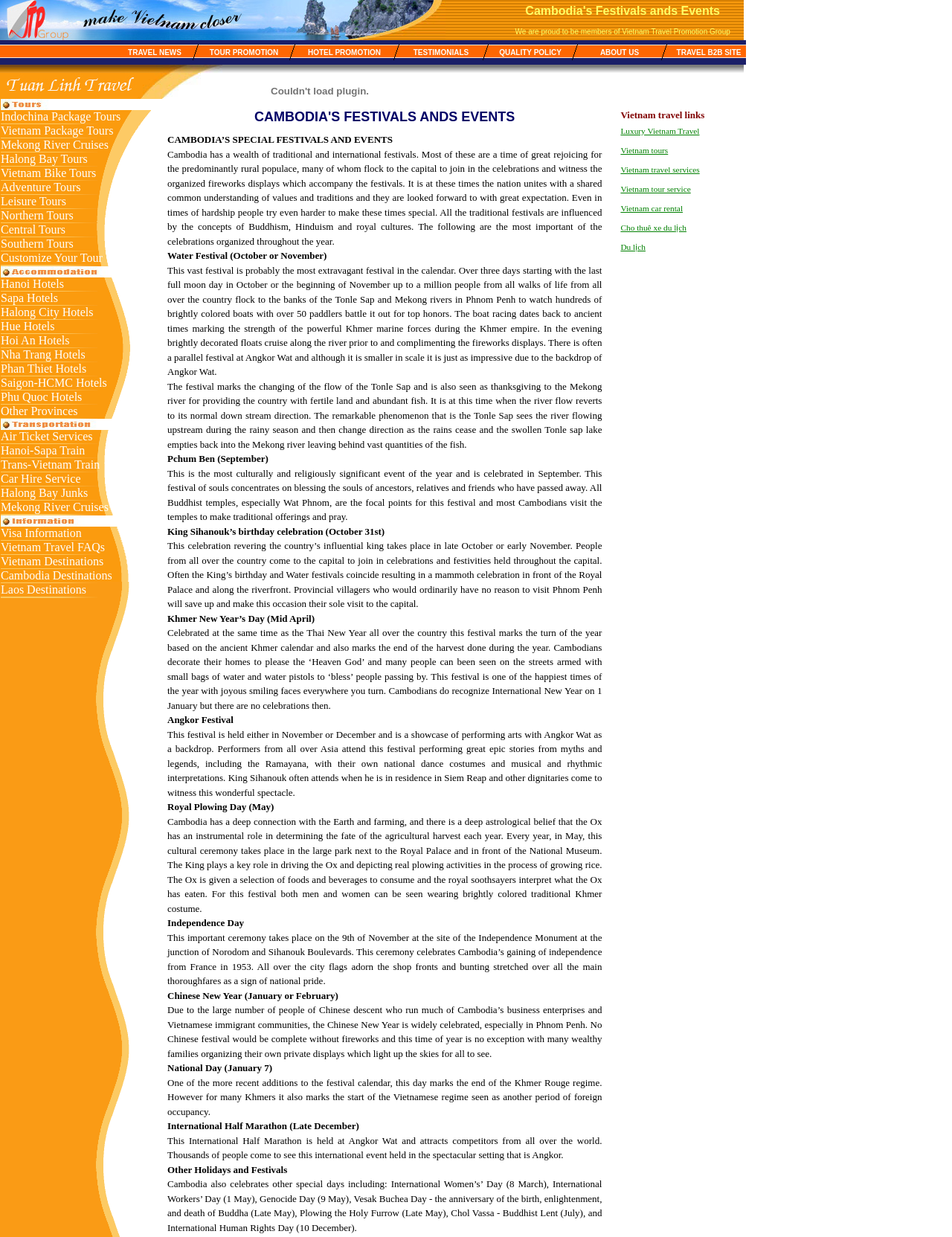Please analyze the image and give a detailed answer to the question:
What is the purpose of the webpage?

The answer can be inferred from the meta description 'Cambodia's Festivals ands Events in 2011' and the content of the webpage, which provides information about travel services and information for travelers to Vietnam and neighboring countries.